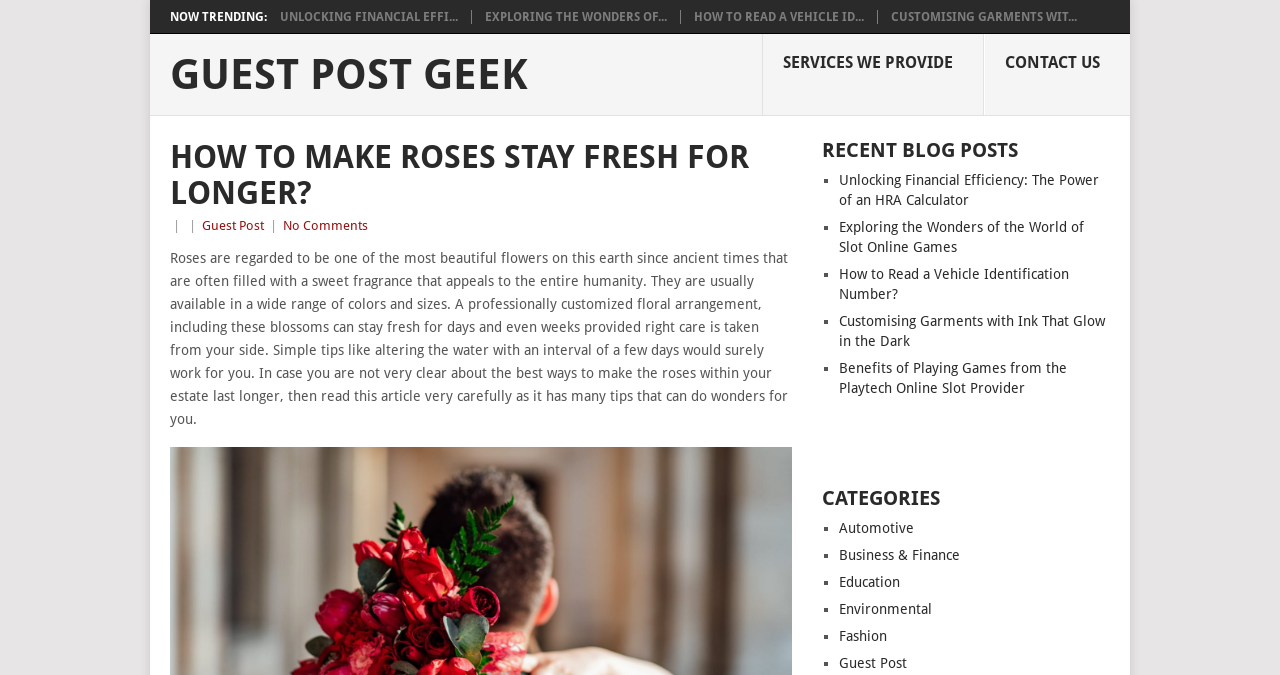Locate the bounding box coordinates of the clickable part needed for the task: "View the 'CATEGORIES' section".

[0.642, 0.724, 0.867, 0.753]